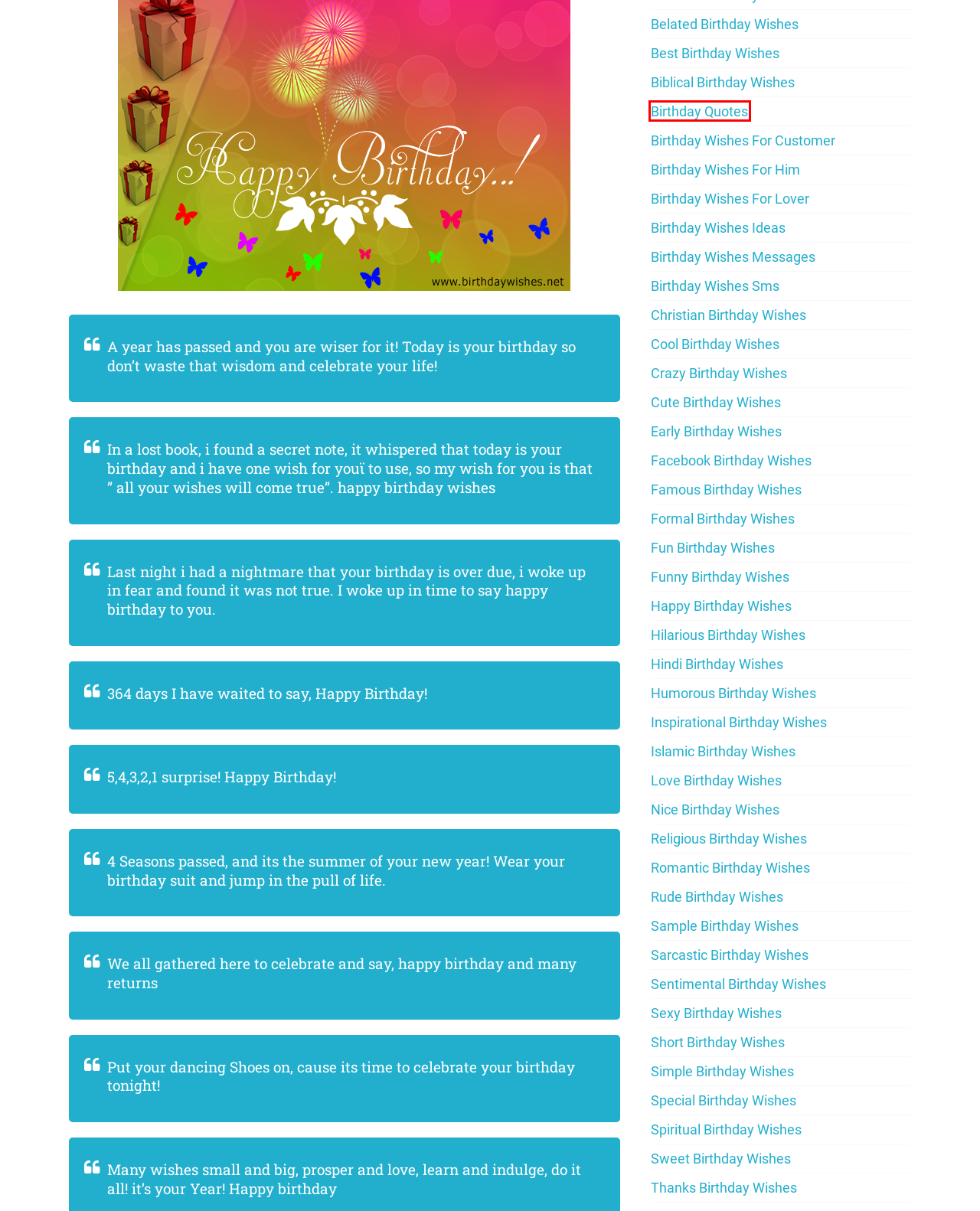You have a screenshot of a webpage with a red bounding box highlighting a UI element. Your task is to select the best webpage description that corresponds to the new webpage after clicking the element. Here are the descriptions:
A. Spiritual Birthday Wishes And Greeting Cards - BirthdayWishes.net
B. Rude Birthday Wishes And Greeting Cards
C. Humorous Birthday Wishes And Greeting Cards
D. Sexy Birthday Wishes And Greeting Cards
E. Belated Birthday Wishes And Greeting Cards
F. Inspirational Birthday Wishes And Greeting Cards
G. Sentimental Birthday Wishes And Greeting Cards
H. Birthday Quotes, Wishes And Greeting Cards - BirthdayWishes.net

H